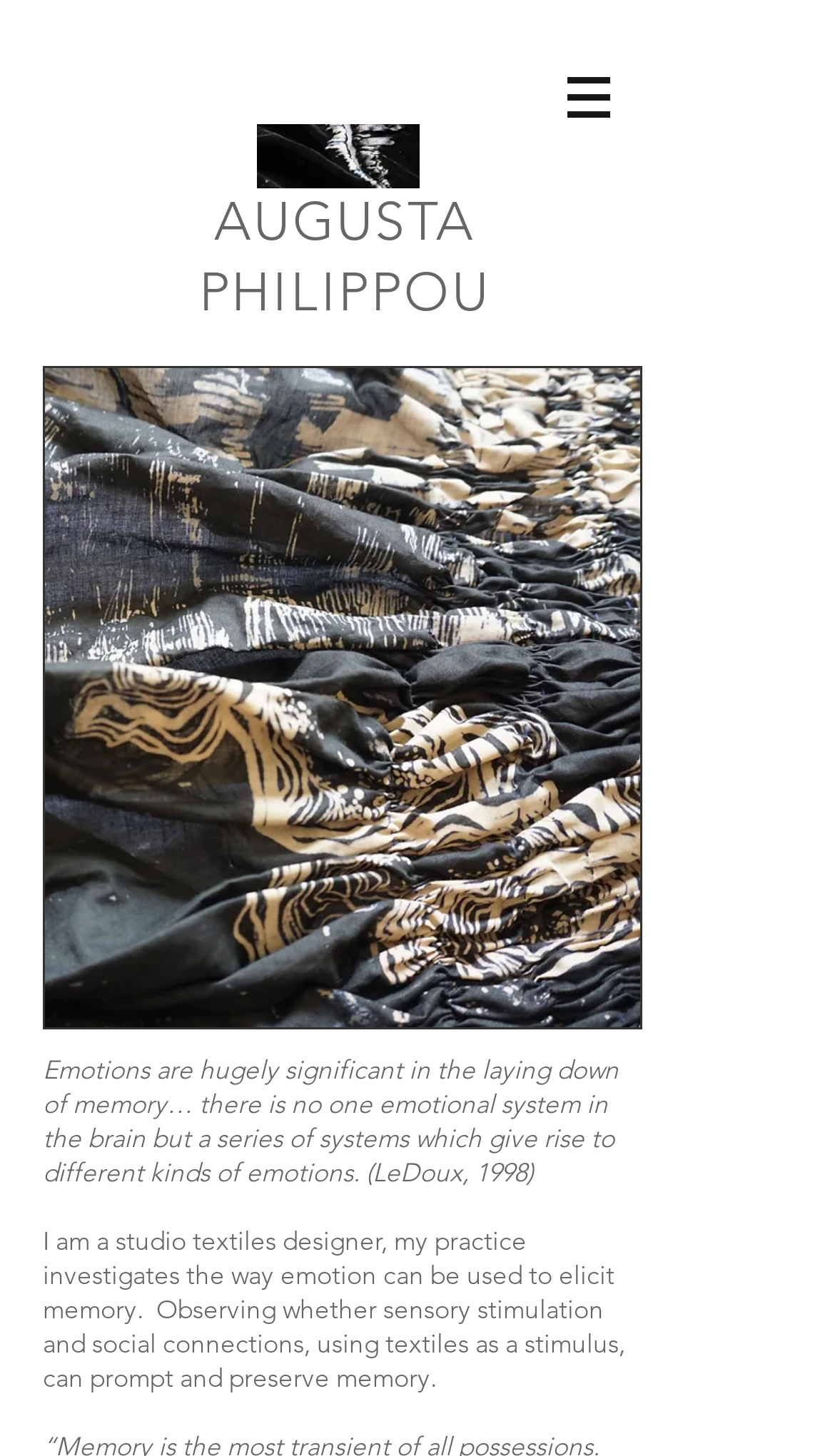Provide a one-word or short-phrase response to the question:
What is the purpose of sensory stimulation in the designer's practice?

to prompt and preserve memory